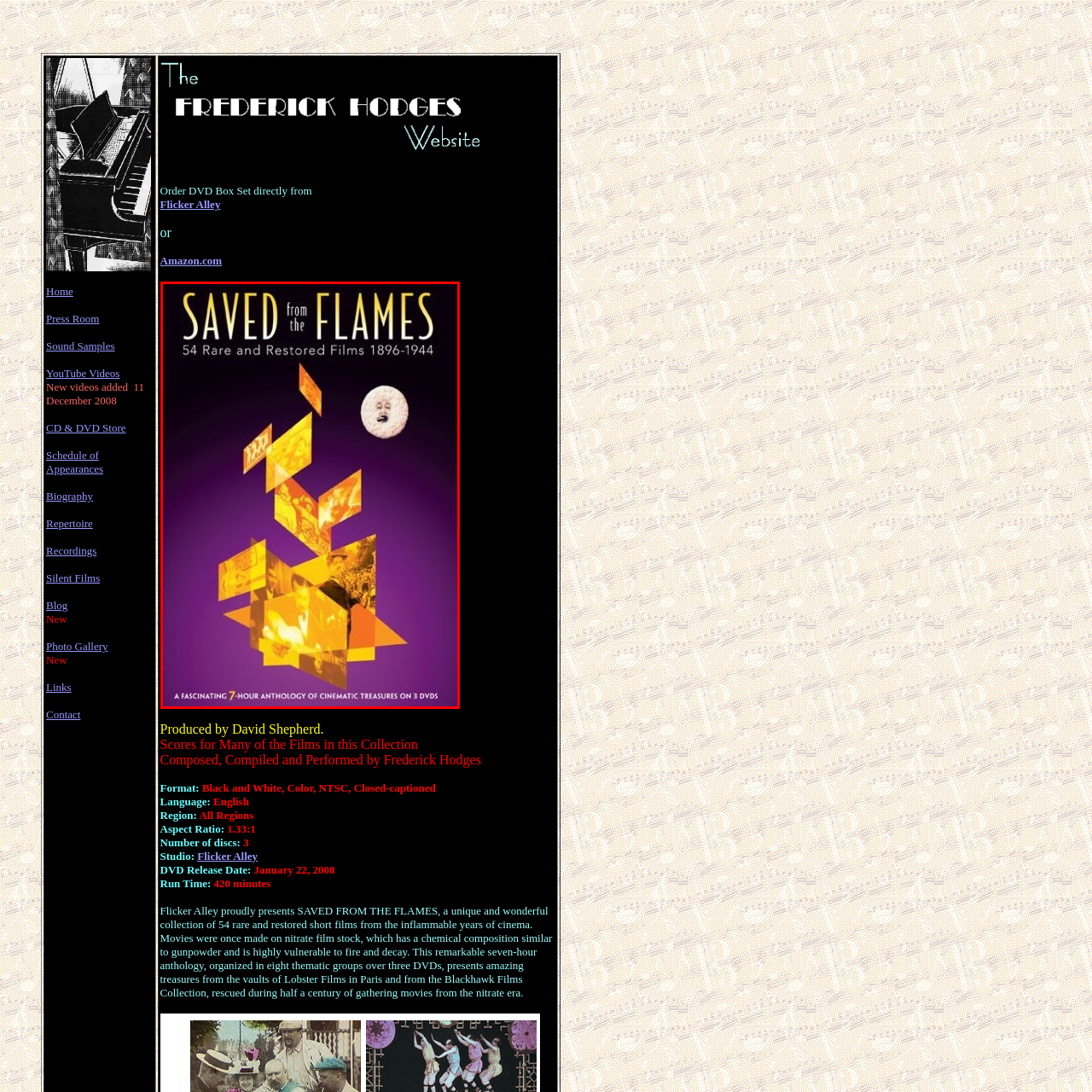How many DVDs are included in the anthology?
Analyze the image surrounded by the red bounding box and provide a thorough answer.

The tagline below the title reads, 'A fascinating 7-hour anthology of cinematic treasures on 3 DVDs', which indicates that the anthology is comprised of 3 DVDs.